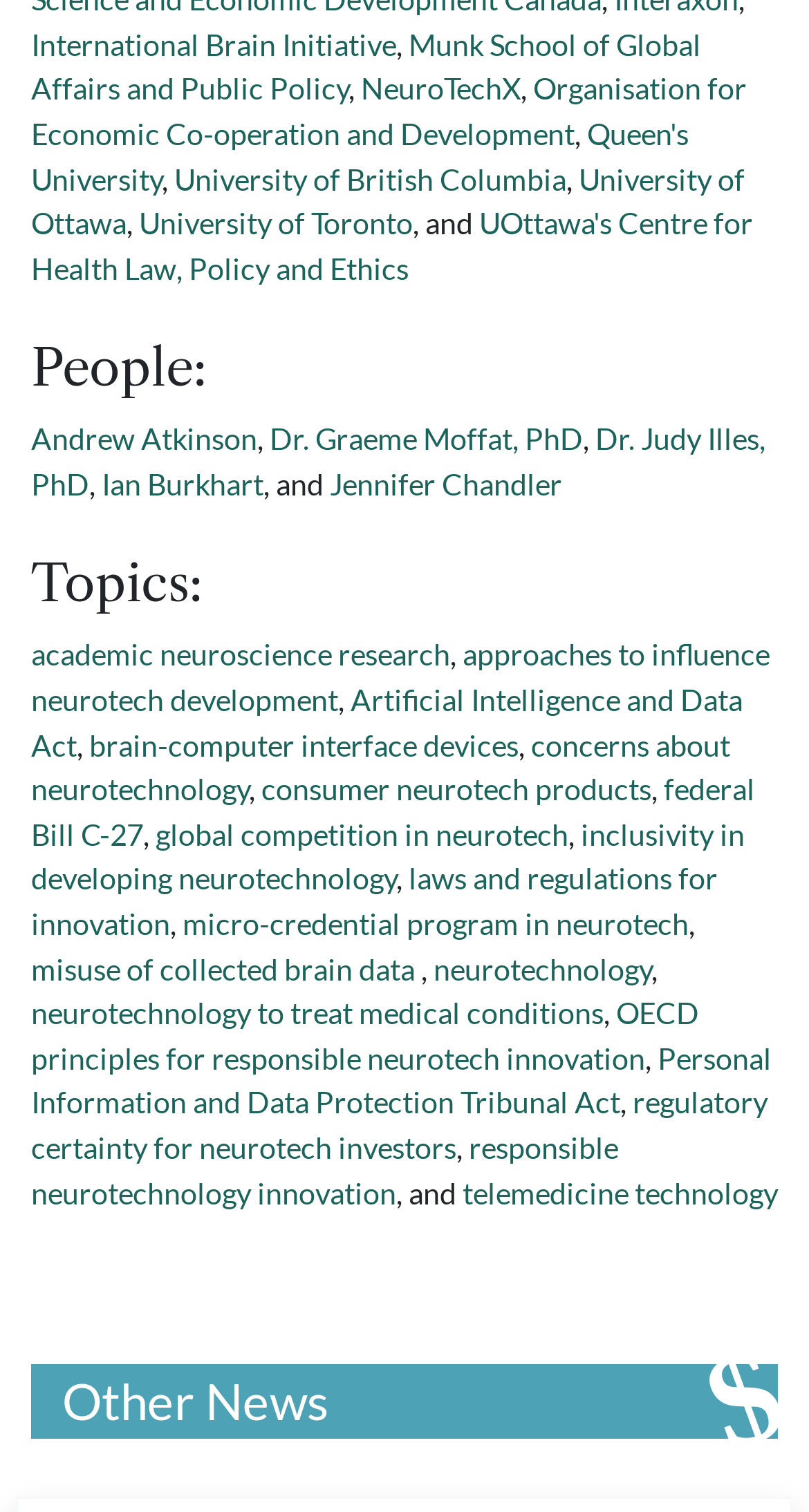Answer the question using only one word or a concise phrase: What is the first organization listed on the webpage?

International Brain Initiative